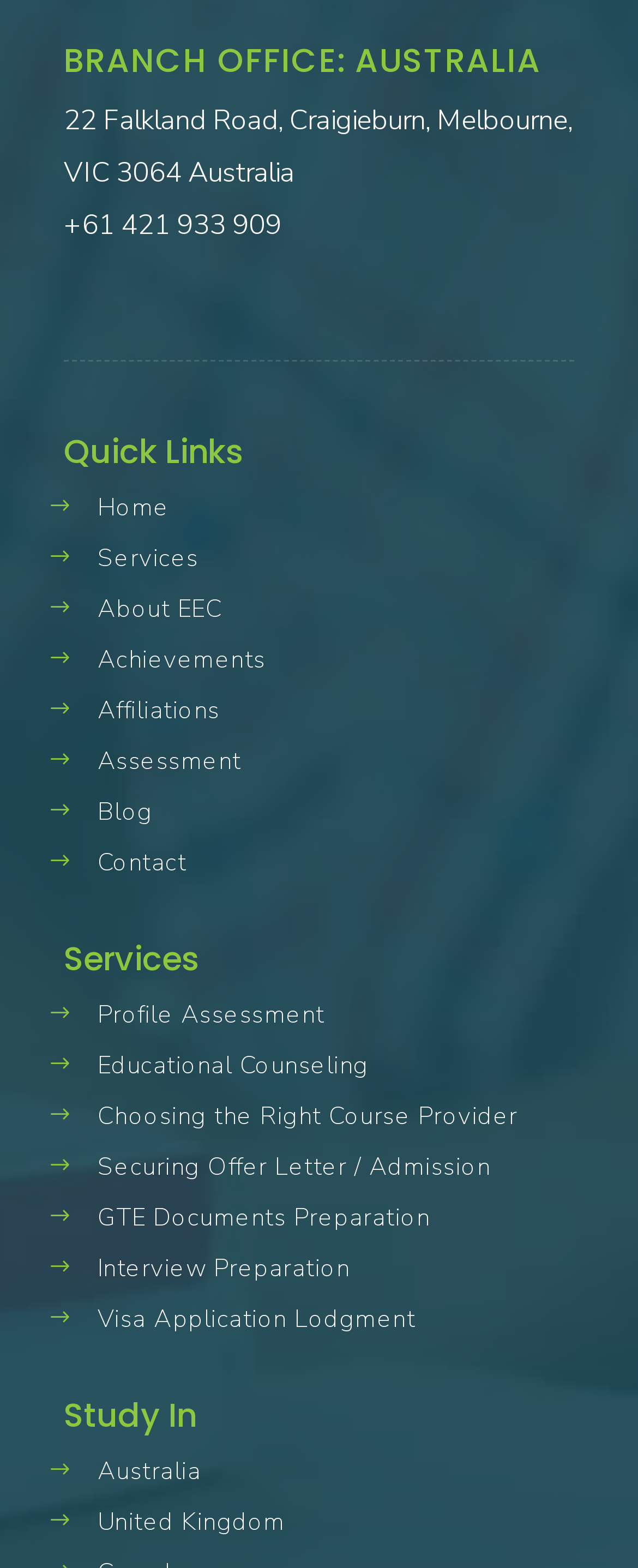Please determine the bounding box coordinates of the element's region to click in order to carry out the following instruction: "Learn about educational counseling". The coordinates should be four float numbers between 0 and 1, i.e., [left, top, right, bottom].

[0.159, 0.666, 0.9, 0.692]